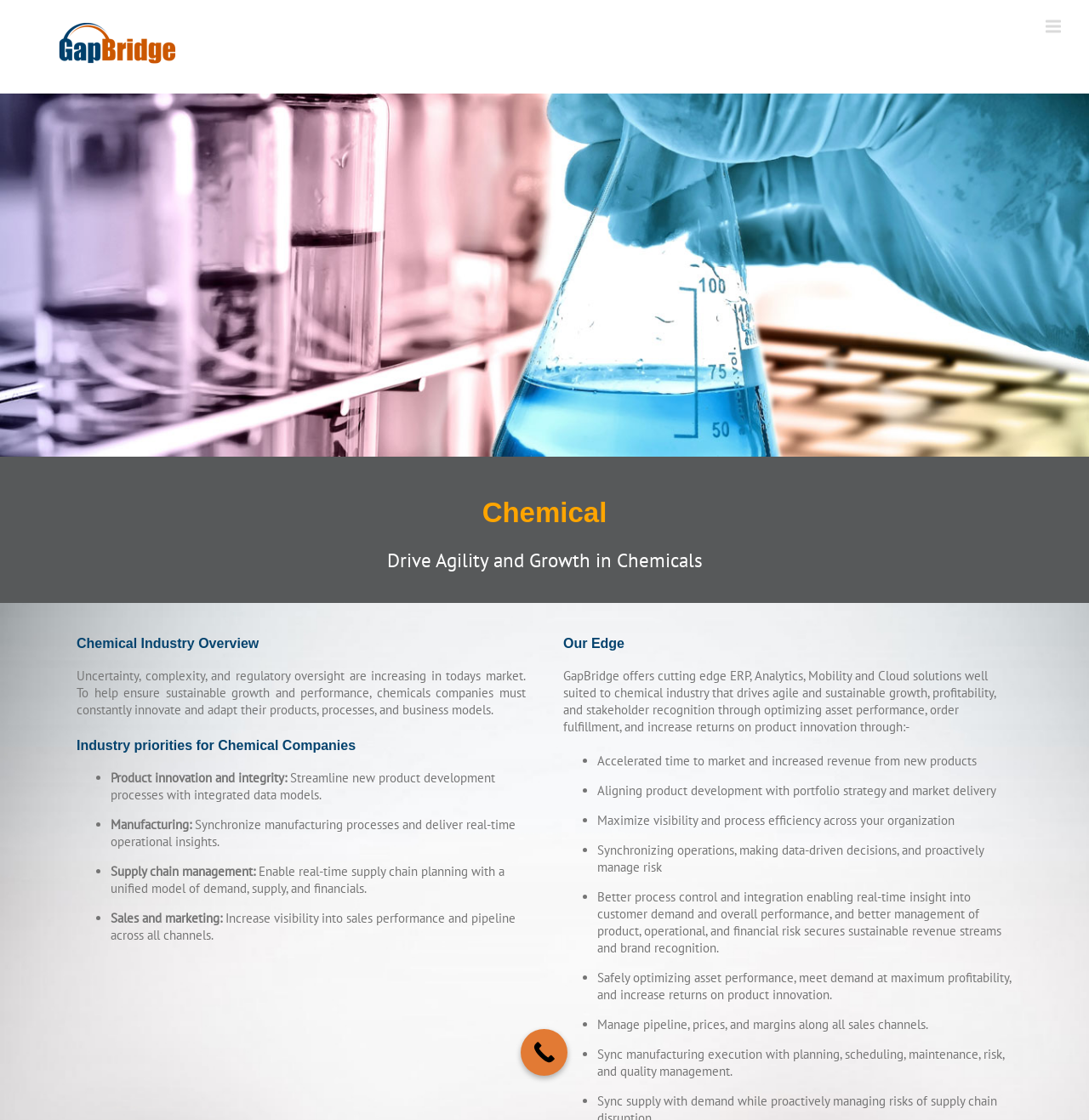Given the description: "Call Now", determine the bounding box coordinates of the UI element. The coordinates should be formatted as four float numbers between 0 and 1, [left, top, right, bottom].

[0.478, 0.919, 0.521, 0.961]